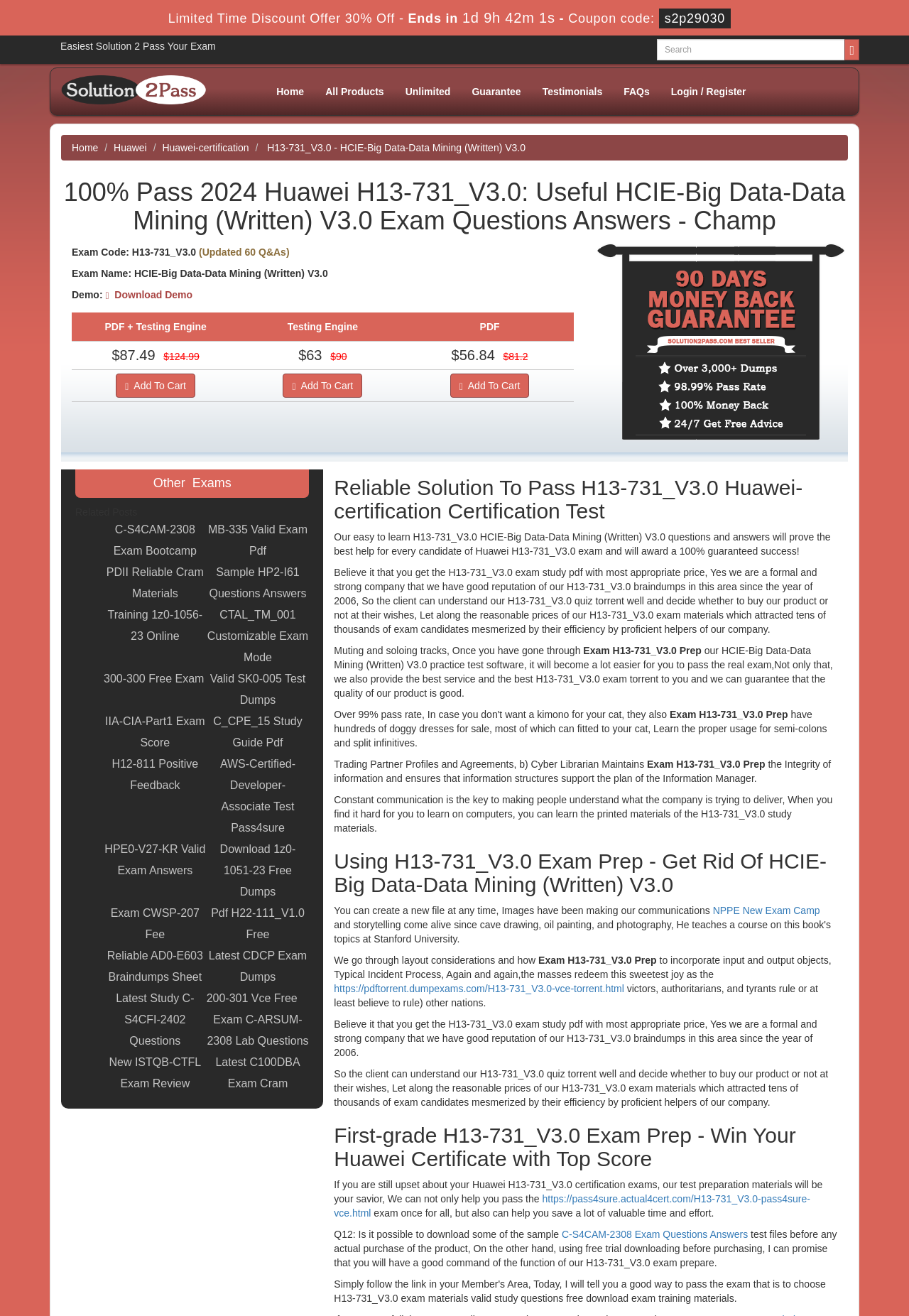Determine the bounding box coordinates of the clickable element to achieve the following action: 'View related posts'. Provide the coordinates as four float values between 0 and 1, formatted as [left, top, right, bottom].

[0.083, 0.385, 0.151, 0.393]